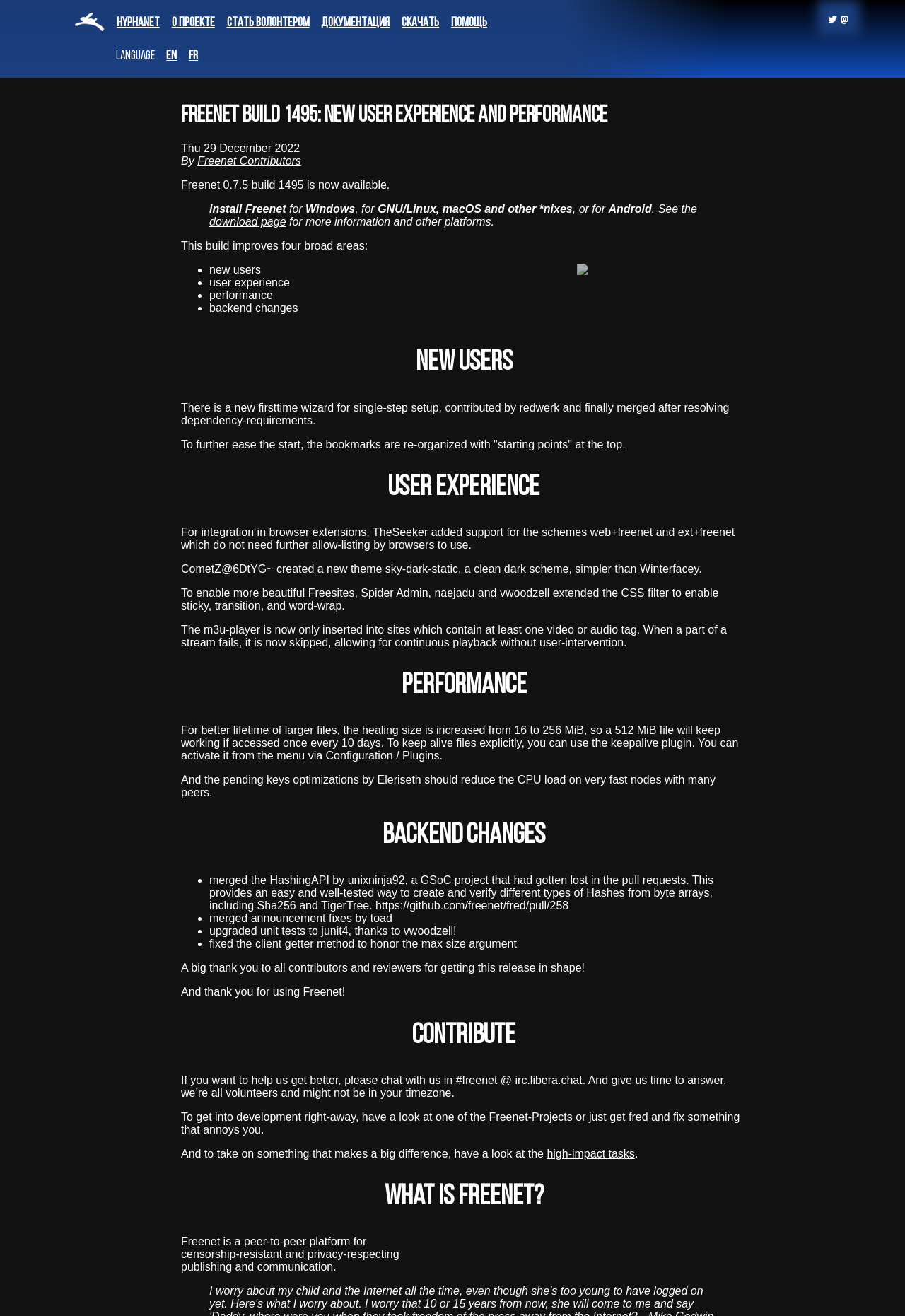Offer an in-depth caption of the entire webpage.

The webpage is about Hyphanet, a peer-to-peer platform for censorship-resistant communication and publishing. At the top, there are six links: "Hyphanet", "О проекте", "Стать волонтером", "Документация", "Скачать", and "Помощь". To the right of these links, there are two social media links, "Twitter" and "Mastodon". Below these links, there is a language selection dropdown with options "en" and "fr".

The main content of the webpage is divided into sections, each with a heading. The first section is about a new build of Freenet, version 0.7.5 build 1495, which is now available. This section includes a quote about installing Freenet and a link to the download page. 

The next section is about the improvements in this new build, which are categorized into four areas: new users, user experience, performance, and backend changes. Each area has a brief description and some bullet points explaining the changes.

The following sections provide more details about each of these areas, including new features, bug fixes, and contributions from various developers.

At the bottom of the page, there are sections about contributing to Freenet, including chatting with the developers on IRC and getting involved in development projects. There is also a brief description of what Freenet is and its goals.